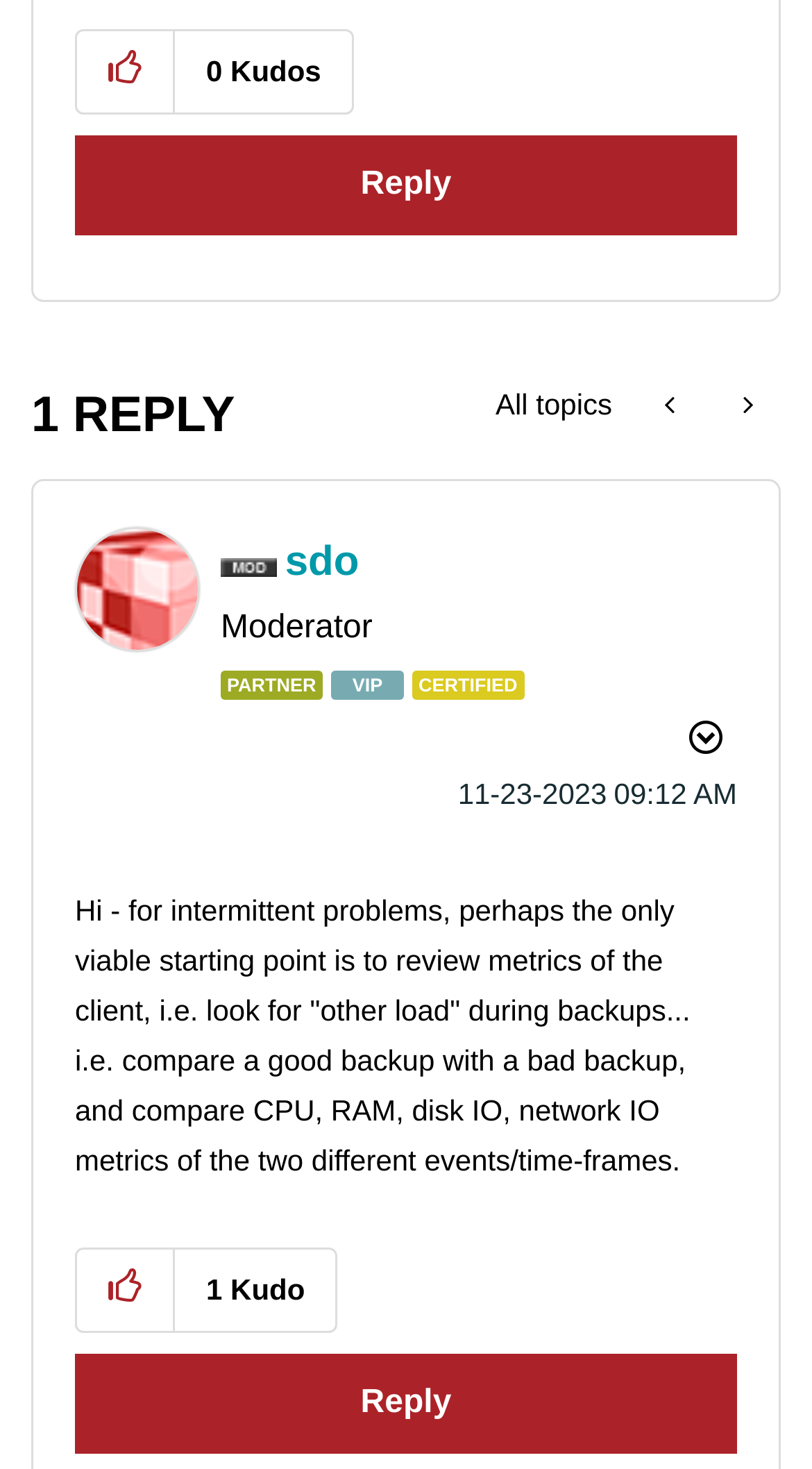What is the date of this post?
Could you please answer the question thoroughly and with as much detail as possible?

I found the answer by looking at the static text '‎11-23-2023', which indicates the date of this post.